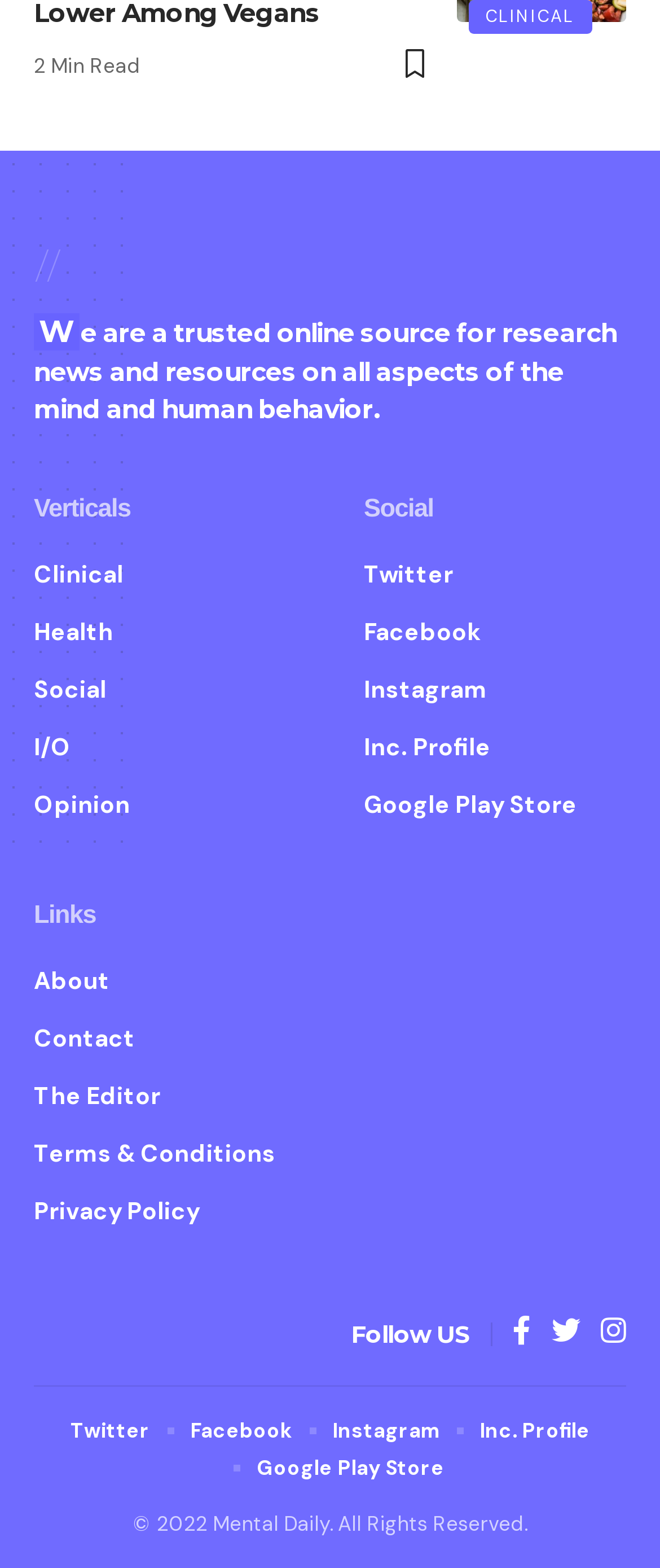Find the bounding box coordinates for the element that must be clicked to complete the instruction: "Learn about endocannabinoids and stress response". The coordinates should be four float numbers between 0 and 1, indicated as [left, top, right, bottom].

[0.051, 0.17, 0.654, 0.241]